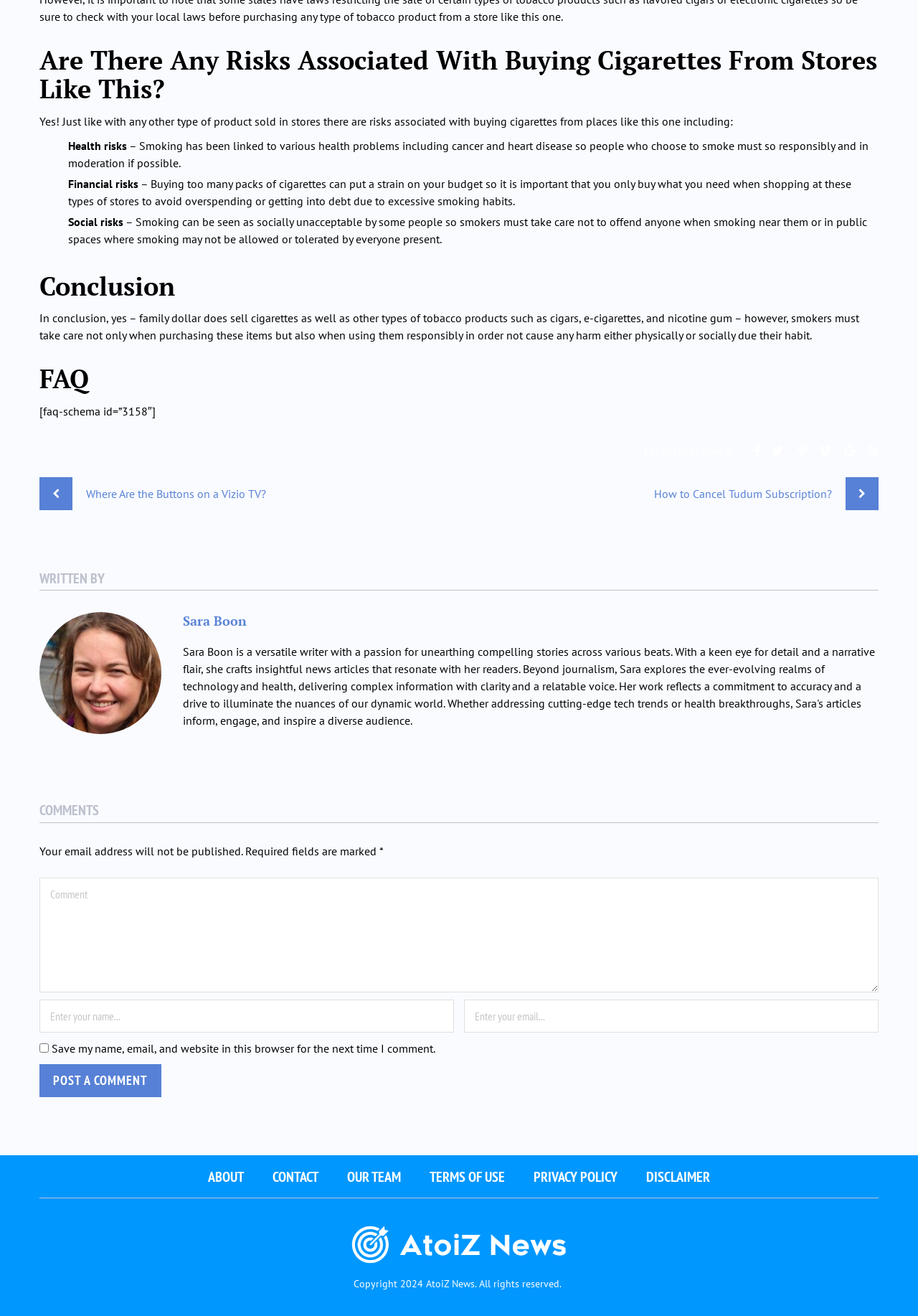Give a concise answer using only one word or phrase for this question:
What is the purpose of the FAQ section?

To answer questions